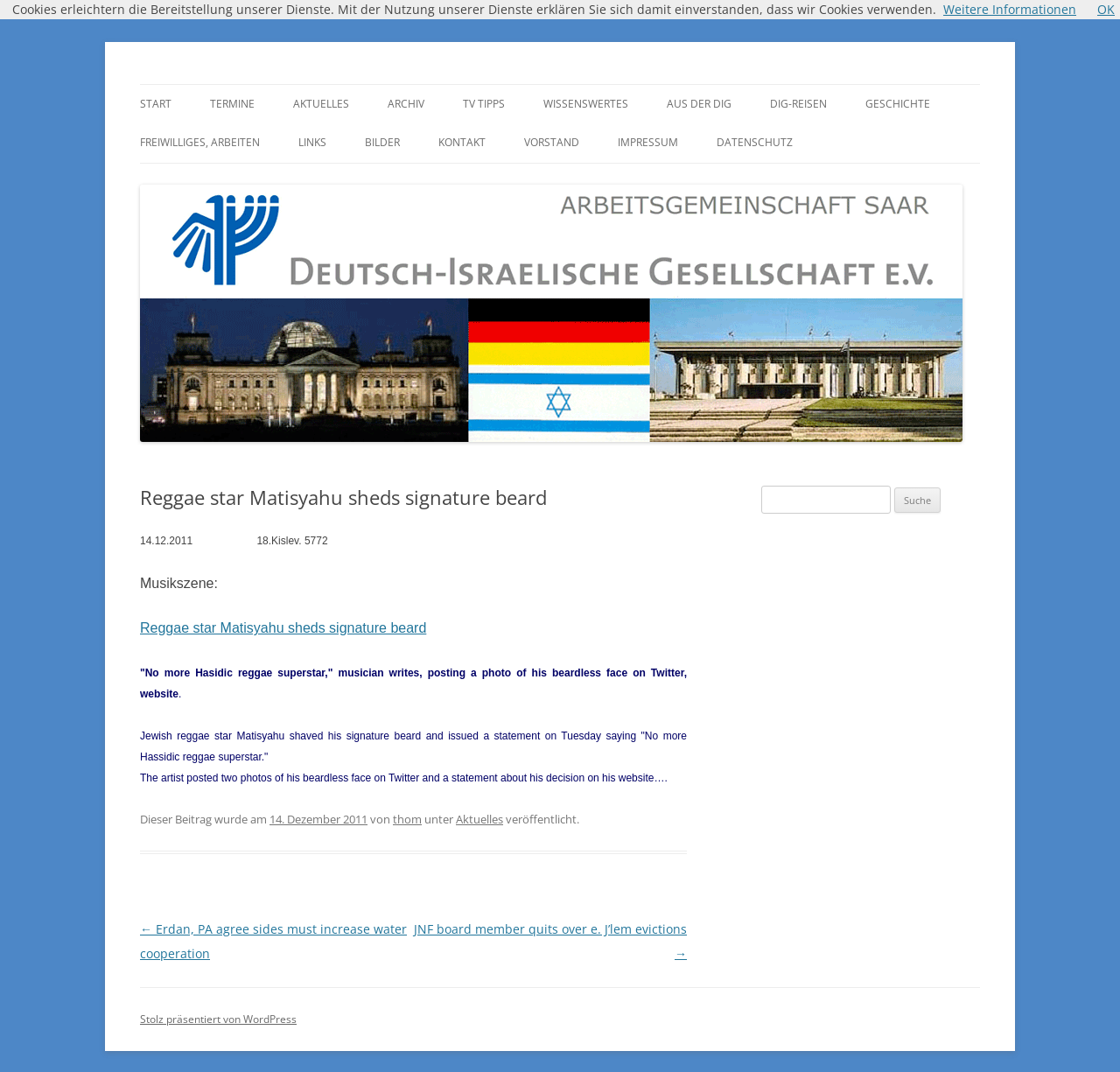Please determine the bounding box coordinates of the area that needs to be clicked to complete this task: 'View the 'GESCHICHTE ISRAELS' page'. The coordinates must be four float numbers between 0 and 1, formatted as [left, top, right, bottom].

[0.773, 0.115, 0.929, 0.149]